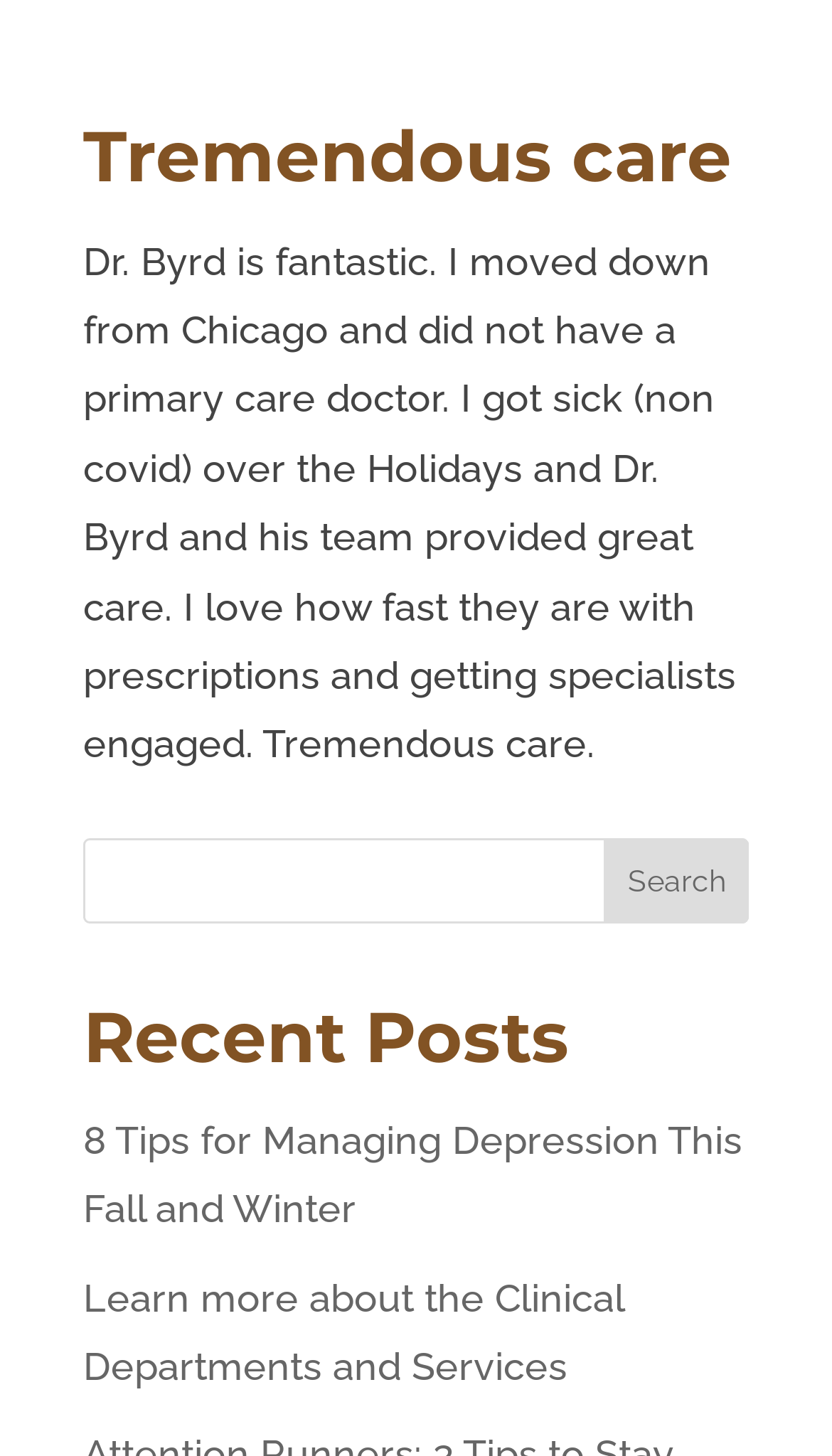Identify and provide the bounding box for the element described by: "Healthy Resources".

[0.313, 0.255, 0.687, 0.279]